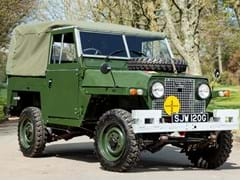What is the registration plate number of the Land Rover?
Make sure to answer the question with a detailed and comprehensive explanation.

The caption states that the vehicle's historical registration plate reads 'SJM 120G', indicating that it has been well-preserved and likely restored for collectors or enthusiasts.